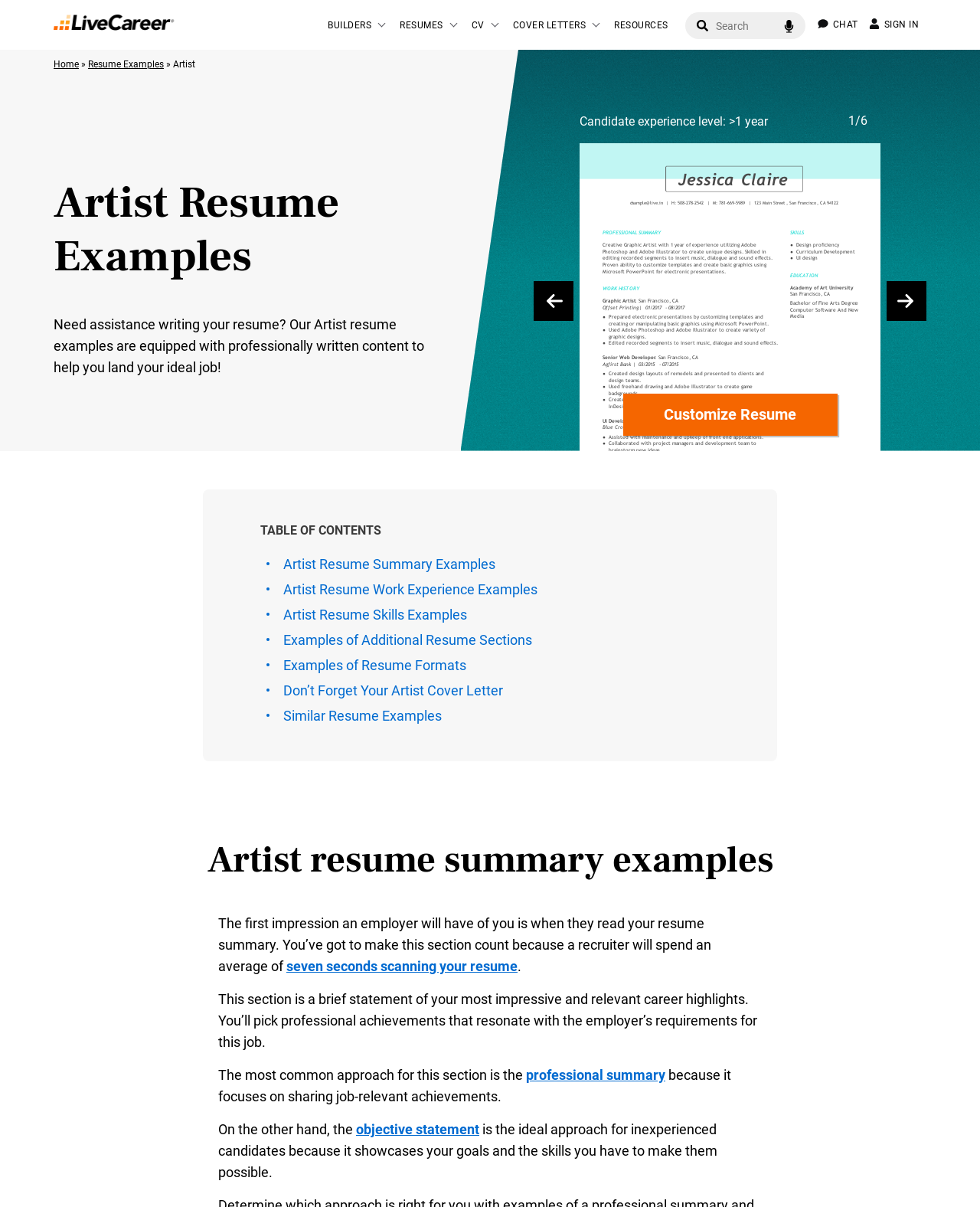What is the topic of the webpage?
Using the image, answer in one word or phrase.

Artist resume examples